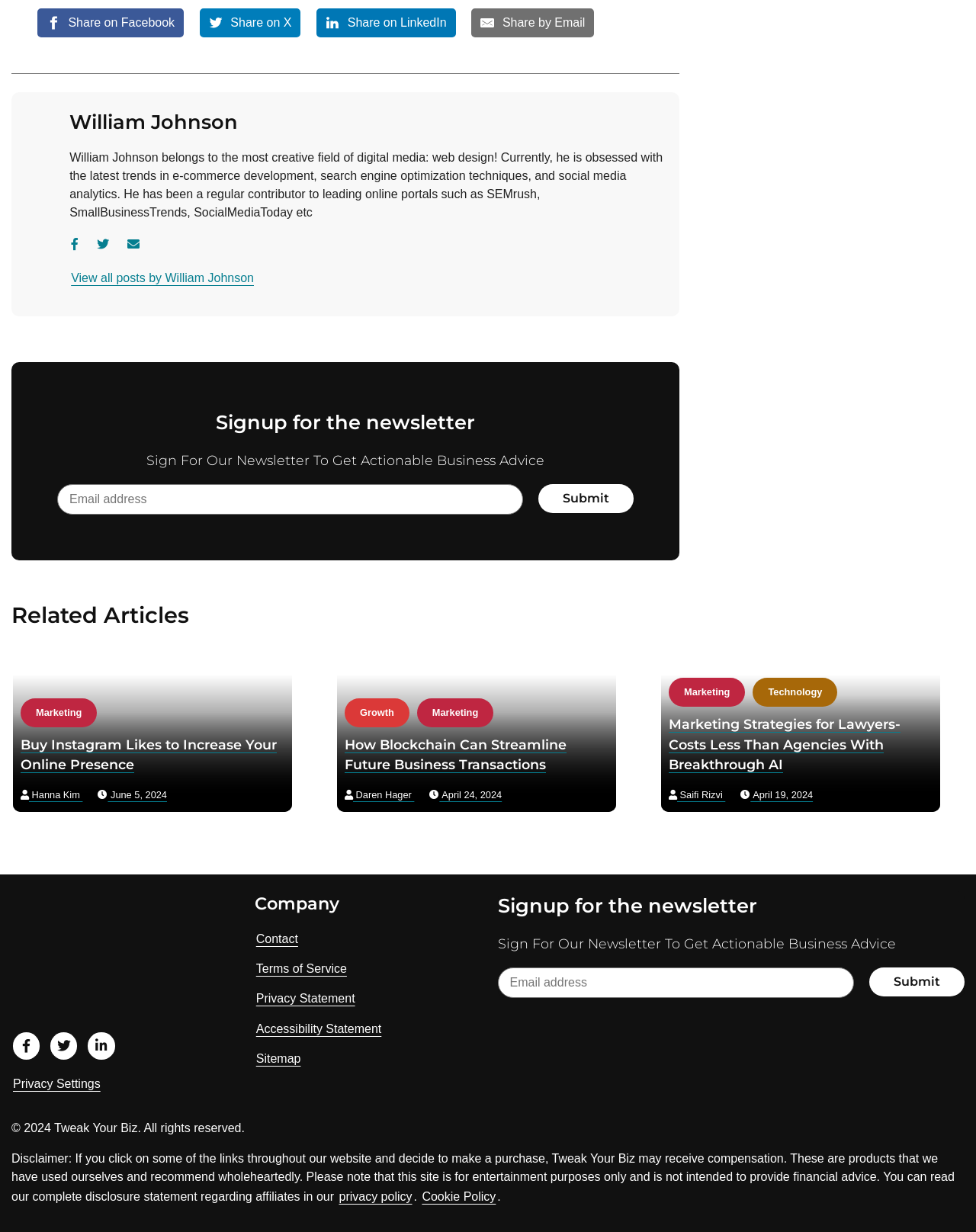What is the author's name?
Carefully analyze the image and provide a detailed answer to the question.

The author's name is mentioned in the heading 'William Johnson' with bounding box coordinates [0.071, 0.087, 0.68, 0.111].